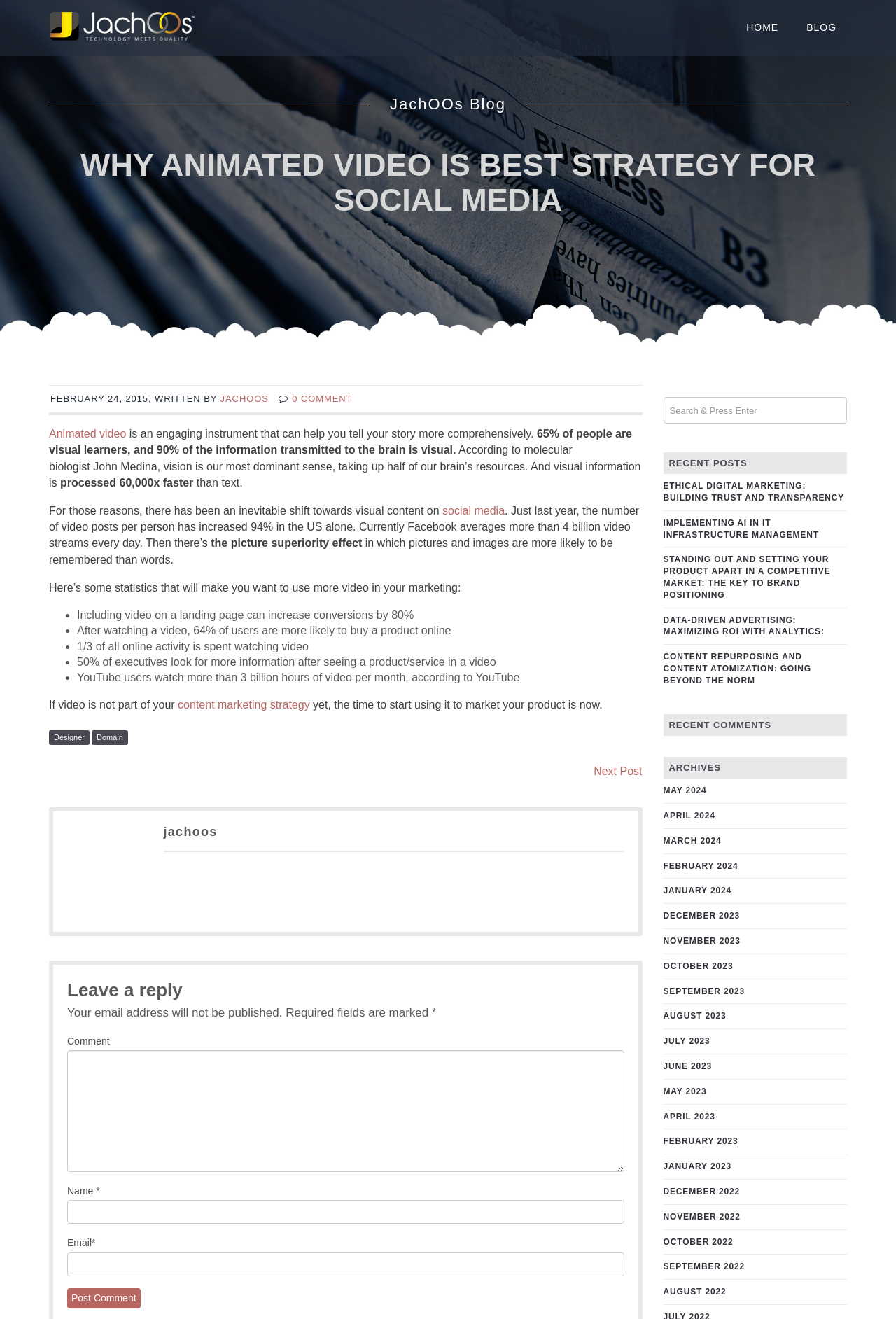Locate the bounding box coordinates of the clickable area to execute the instruction: "Click on the 'Post Comment' button". Provide the coordinates as four float numbers between 0 and 1, represented as [left, top, right, bottom].

[0.075, 0.977, 0.157, 0.992]